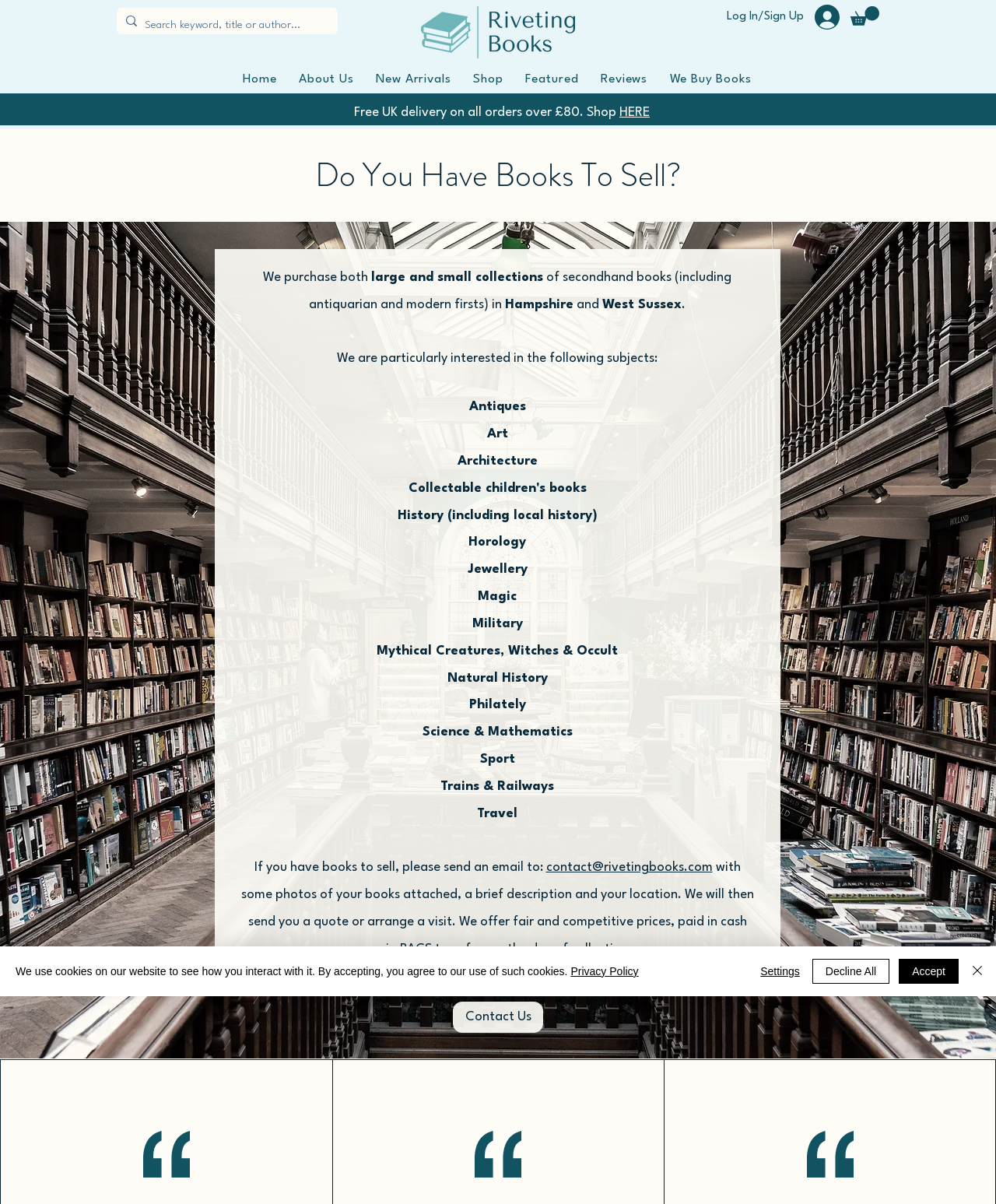What is the minimum order value for free UK delivery?
Analyze the image and deliver a detailed answer to the question.

The webpage has a heading that states 'Free UK delivery on all orders over £80. Shop HERE', which indicates that the minimum order value for free UK delivery is £80.